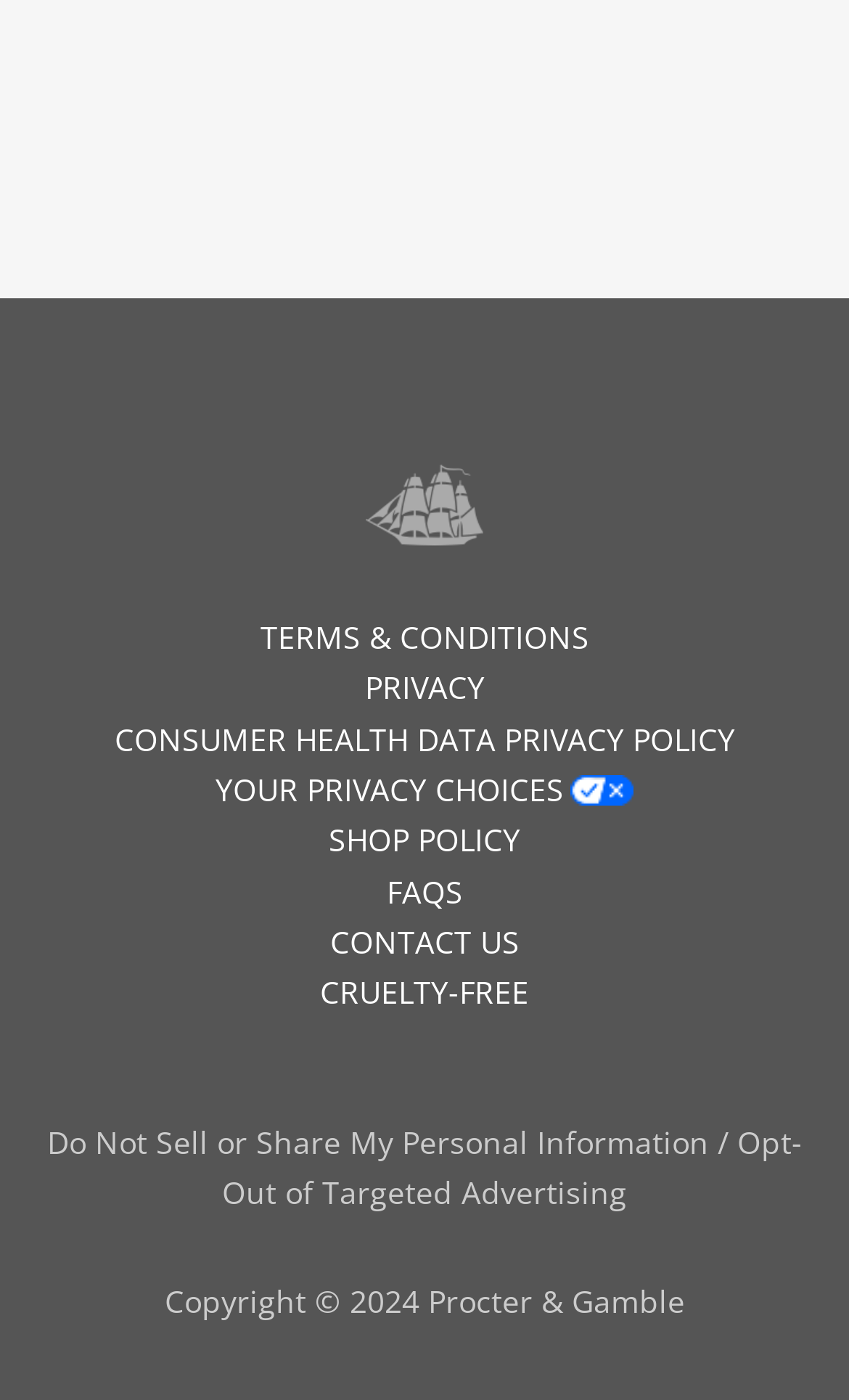Please identify the bounding box coordinates of the element on the webpage that should be clicked to follow this instruction: "Make privacy choices". The bounding box coordinates should be given as four float numbers between 0 and 1, formatted as [left, top, right, bottom].

[0.064, 0.546, 0.936, 0.582]